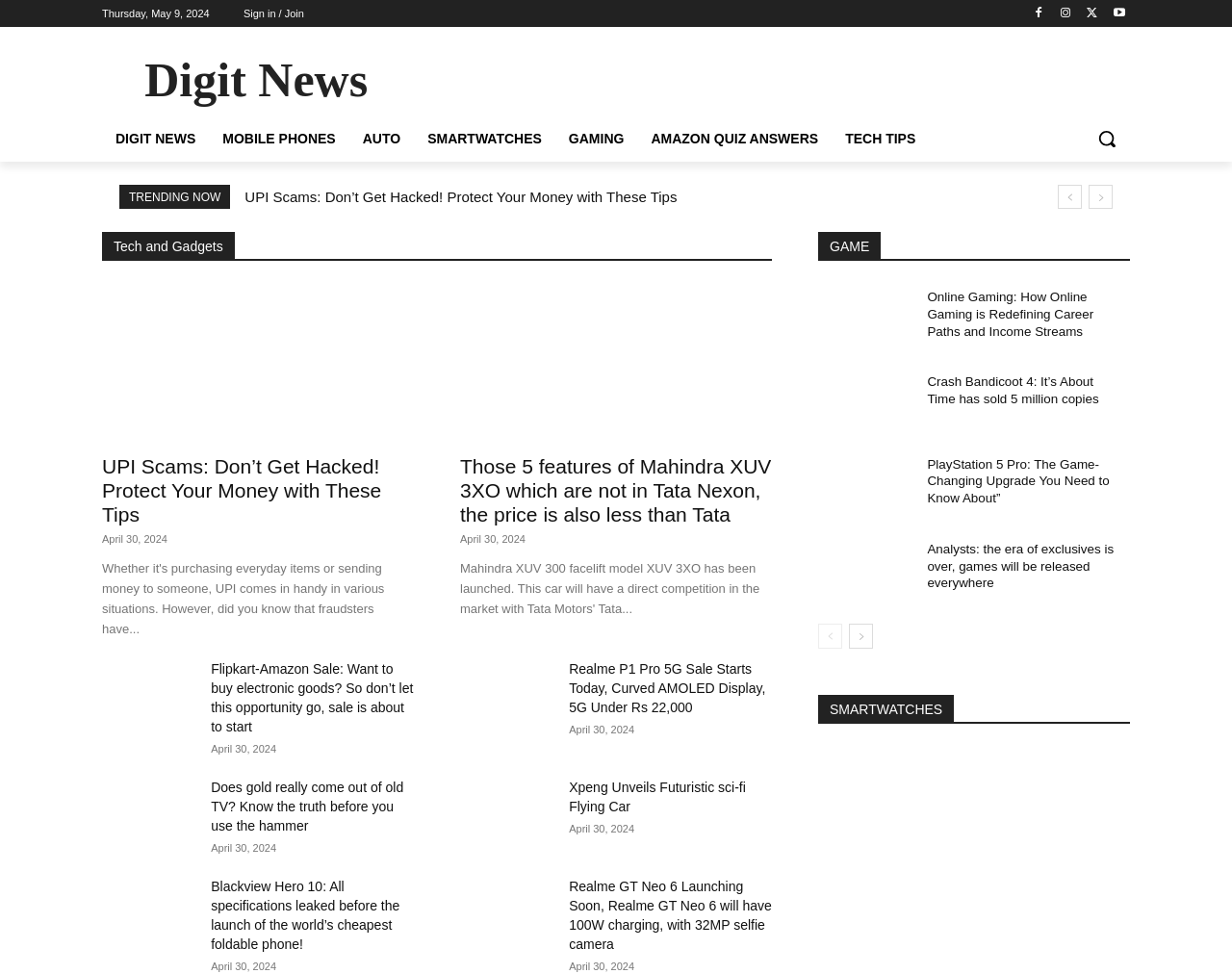Given the element description, predict the bounding box coordinates in the format (top-left x, top-left y, bottom-right x, bottom-right y). Make sure all values are between 0 and 1. Here is the element description: SALE UP TO 50% OFF

None